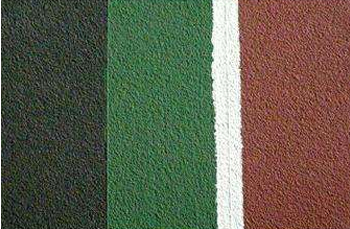Answer with a single word or phrase: 
What is the purpose of acrylic coatings?

Durability and versatility